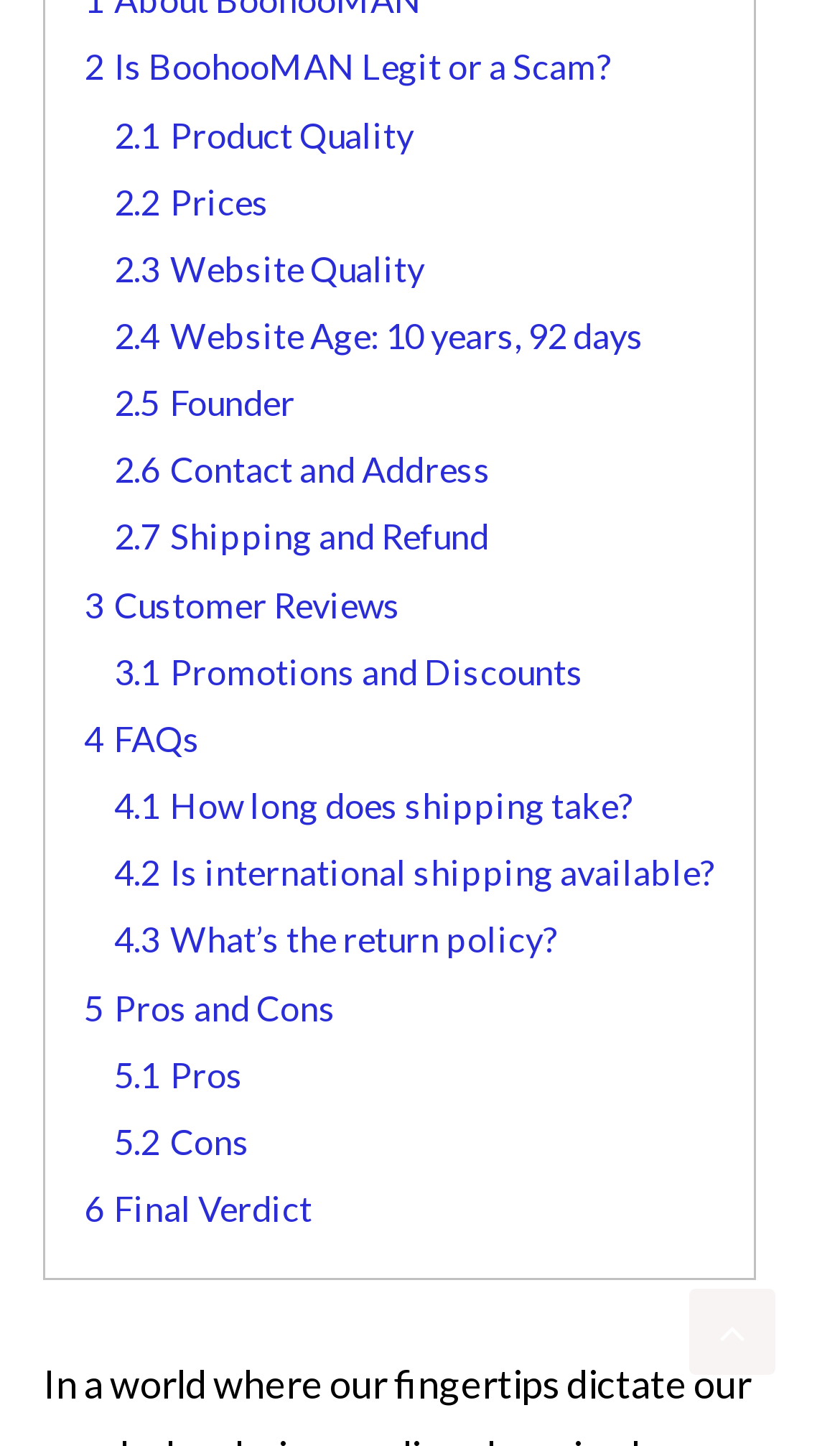What is the topic of the webpage?
Use the image to answer the question with a single word or phrase.

BoohooMAN legitimacy